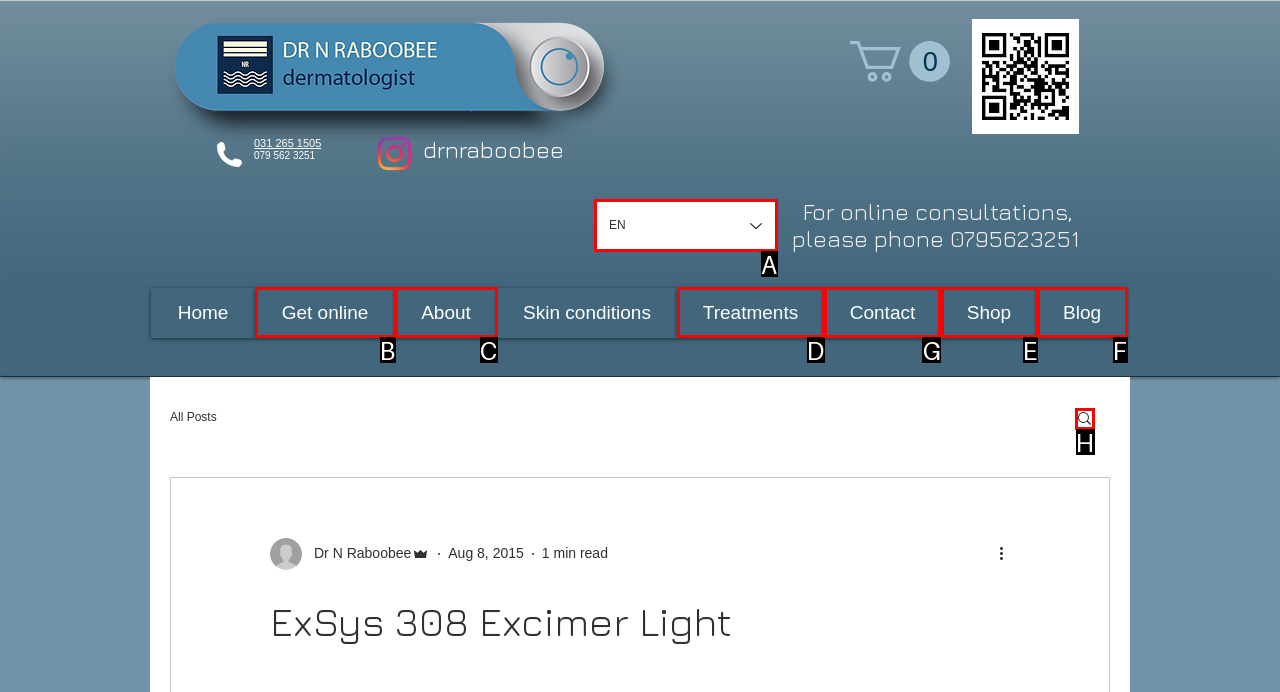Identify which HTML element to click to fulfill the following task: Contact us. Provide your response using the letter of the correct choice.

G